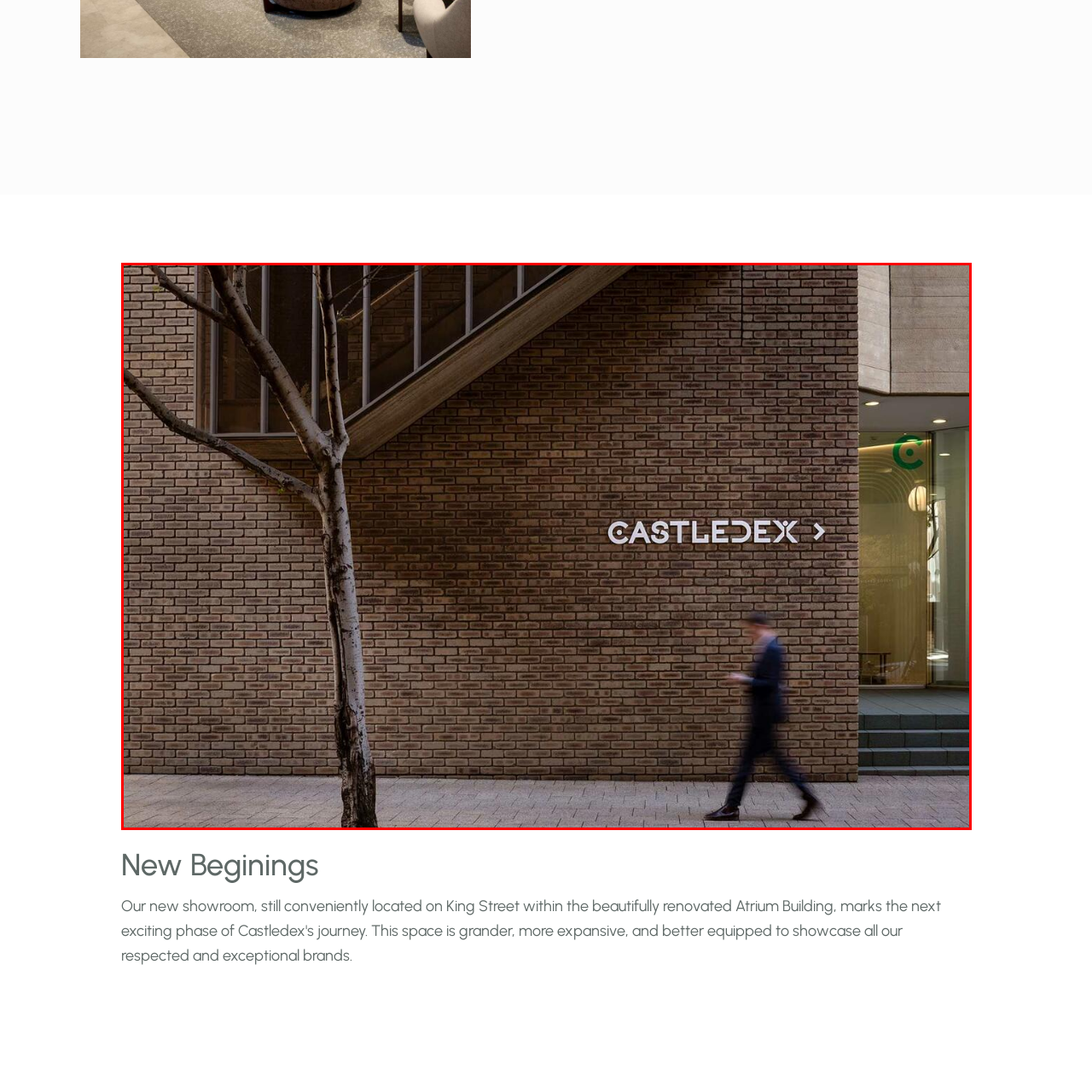What is the man wearing?
Observe the image within the red bounding box and generate a detailed answer, ensuring you utilize all relevant visual cues.

The man in the foreground is dressed in formal attire, which appears to be a suit, suggesting that he may be a professional or someone of importance.